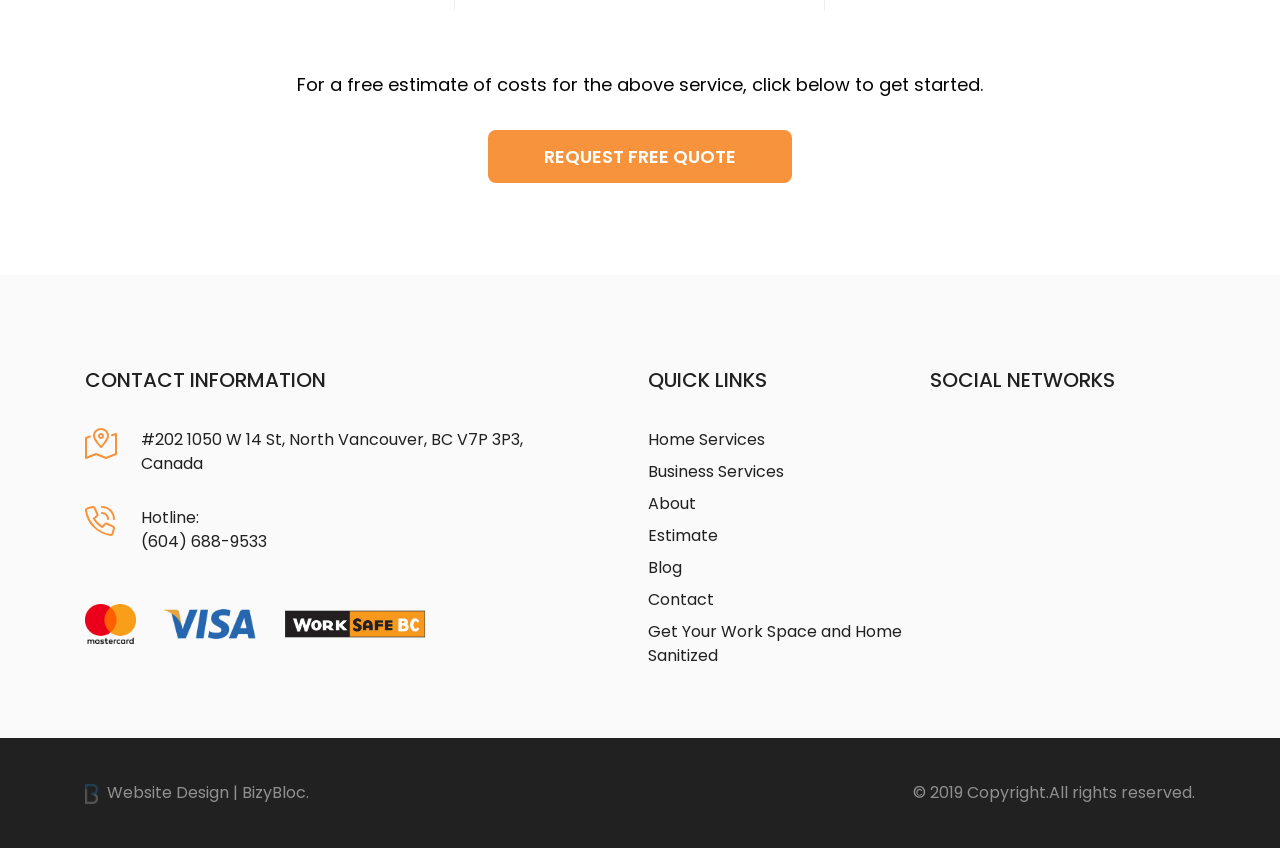Determine the bounding box coordinates of the section I need to click to execute the following instruction: "Contact MAIN OFFICE". Provide the coordinates as four float numbers between 0 and 1, i.e., [left, top, right, bottom].

None